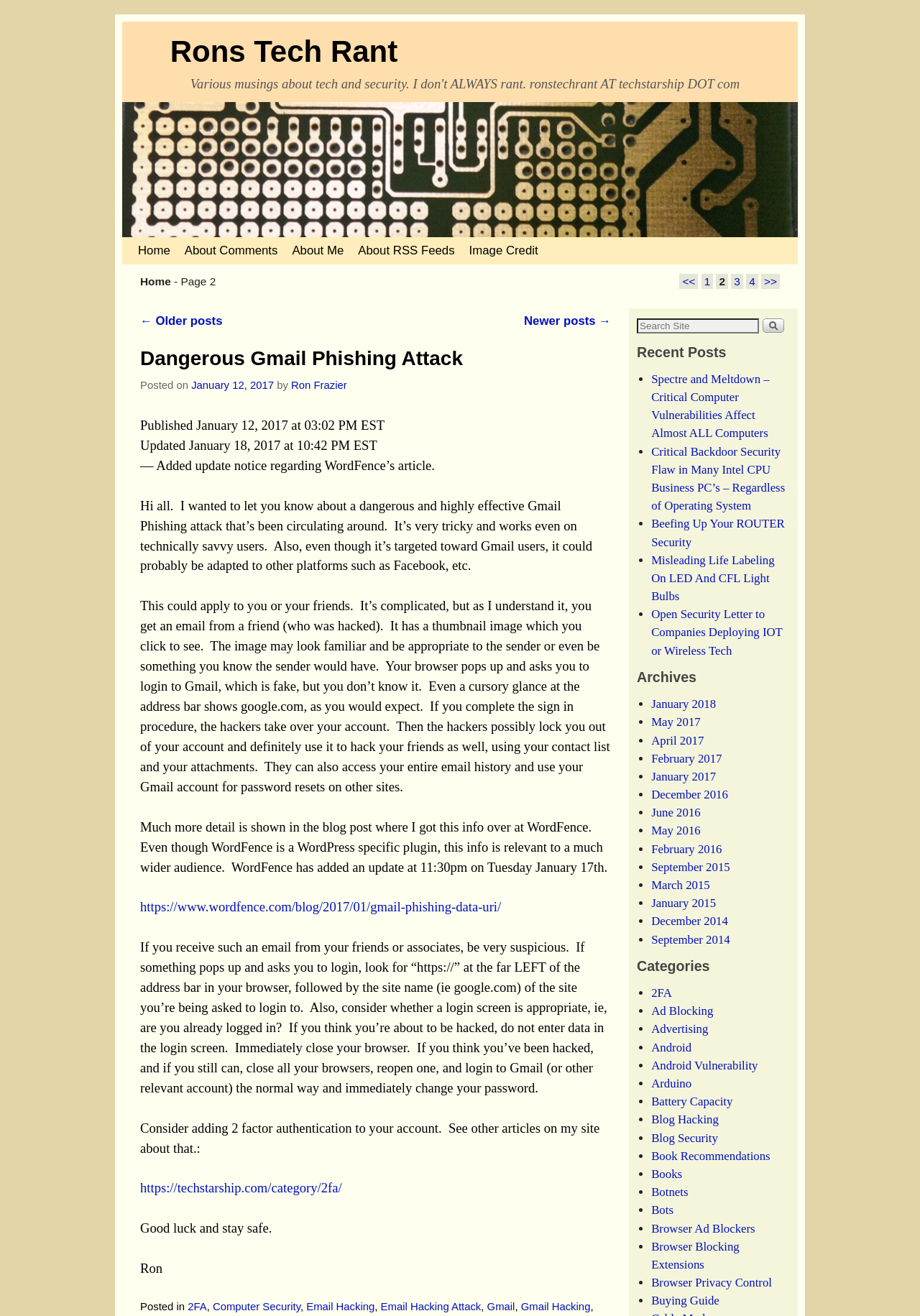Give a complete and precise description of the webpage's appearance.

The webpage is a blog post titled "Dangerous Gmail Phishing Attack" on a website called "Rons Tech Rant". The page has a header section with a logo image and a navigation menu with links to "Home", "About Comments", "About Me", "About RSS Feeds", and "Image Credit". Below the header, there is a post navigation section with links to "← Older posts" and "Newer posts →".

The main content of the page is a blog post about a Gmail phishing attack. The post has a heading, followed by a brief introduction and a detailed description of the attack. The text is divided into several paragraphs, with some links to external sources, including a blog post on WordFence. The post also includes some advice on how to stay safe from such attacks.

On the right side of the page, there is a sidebar with several sections. The top section has a search box with a "Search" button. Below the search box, there is a "Recent Posts" section with a list of links to recent blog posts. The list is marked with bullet points. Further down, there is an "Archives" section with a list of links to blog posts from different months.

At the bottom of the page, there are links to "← Older posts" and "Newer posts →", as well as a section with links to categories, including "2FA", "Computer Security", "Email Hacking", "Email Hacking Attack", "Gmail", and "Gmail Hacking".